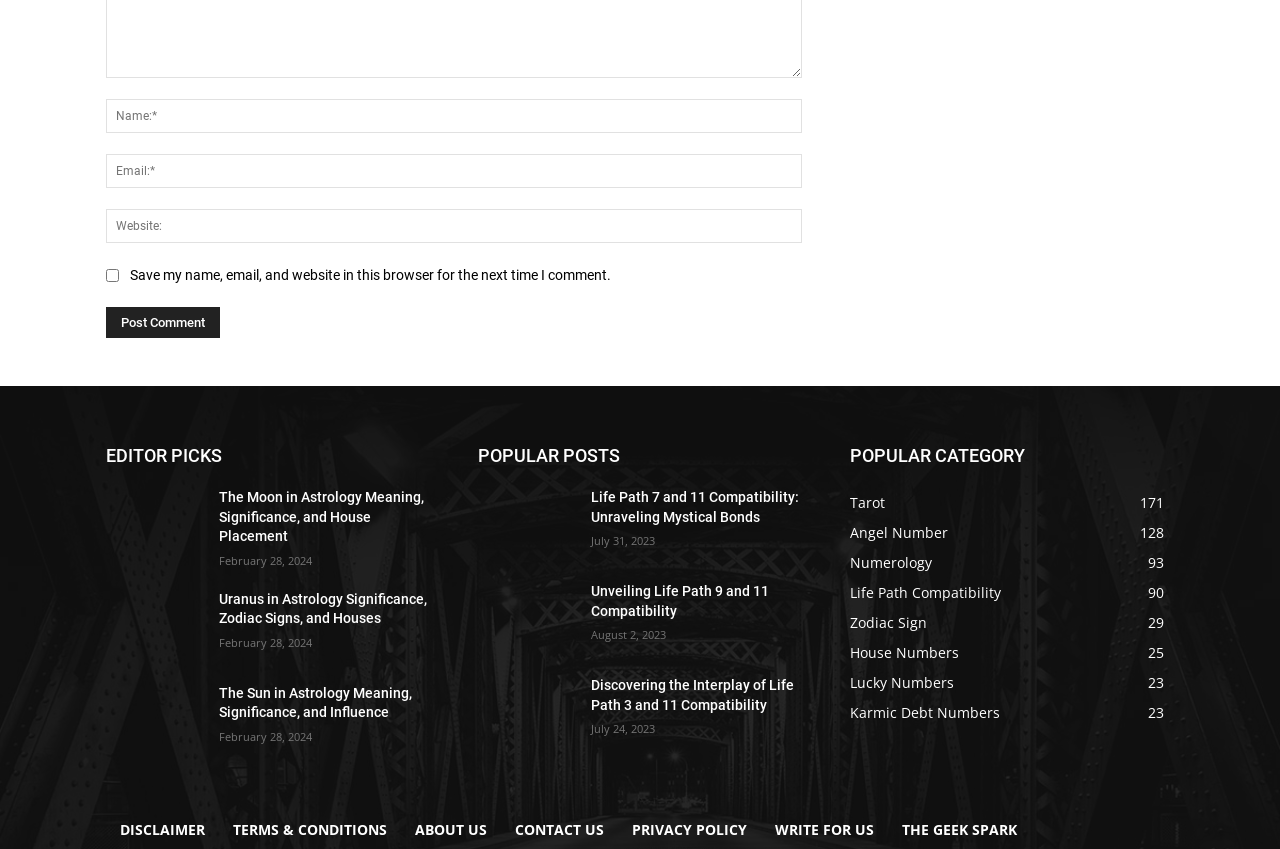What is the purpose of the checkbox?
Please describe in detail the information shown in the image to answer the question.

The checkbox is labeled 'Save my name, email, and website in this browser for the next time I comment.' This suggests that its purpose is to save the user's comment information for future use.